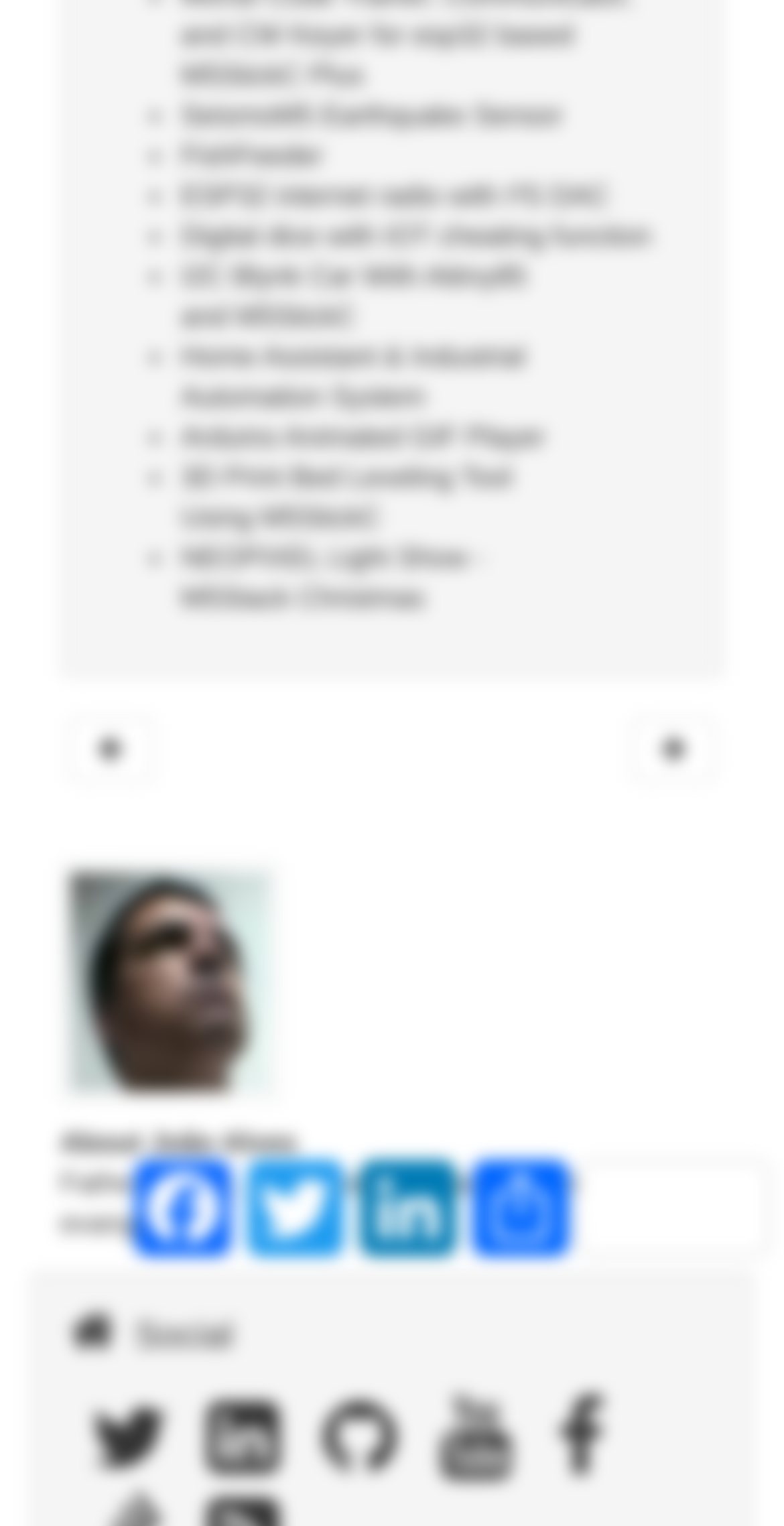Bounding box coordinates are specified in the format (top-left x, top-left y, bottom-right x, bottom-right y). All values are floating point numbers bounded between 0 and 1. Please provide the bounding box coordinate of the region this sentence describes: youtube

[0.562, 0.915, 0.633, 0.952]